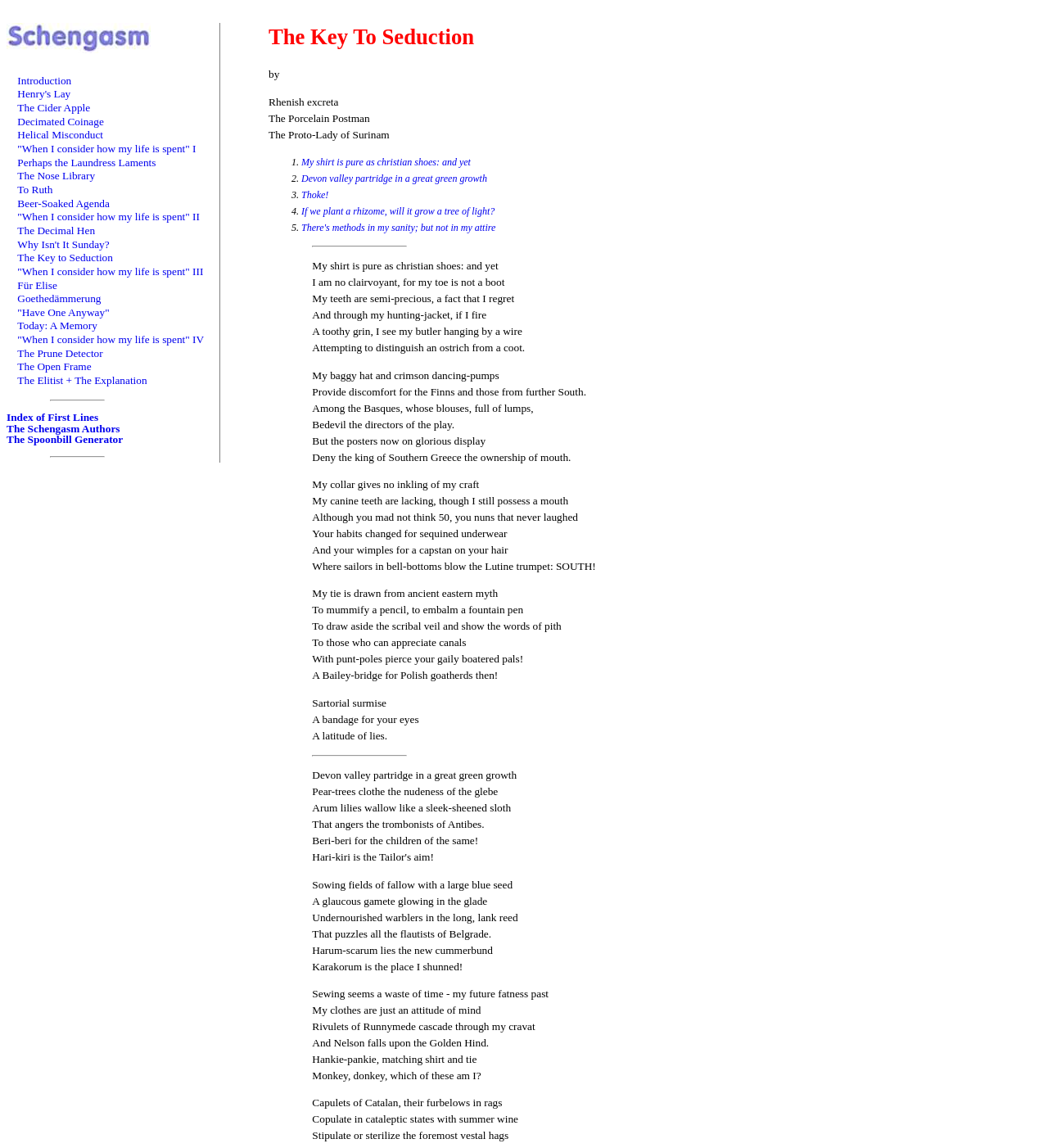Please identify the bounding box coordinates of the element's region that I should click in order to complete the following instruction: "Read My shirt is pure as christian shoes: and yet". The bounding box coordinates consist of four float numbers between 0 and 1, i.e., [left, top, right, bottom].

[0.288, 0.136, 0.449, 0.146]